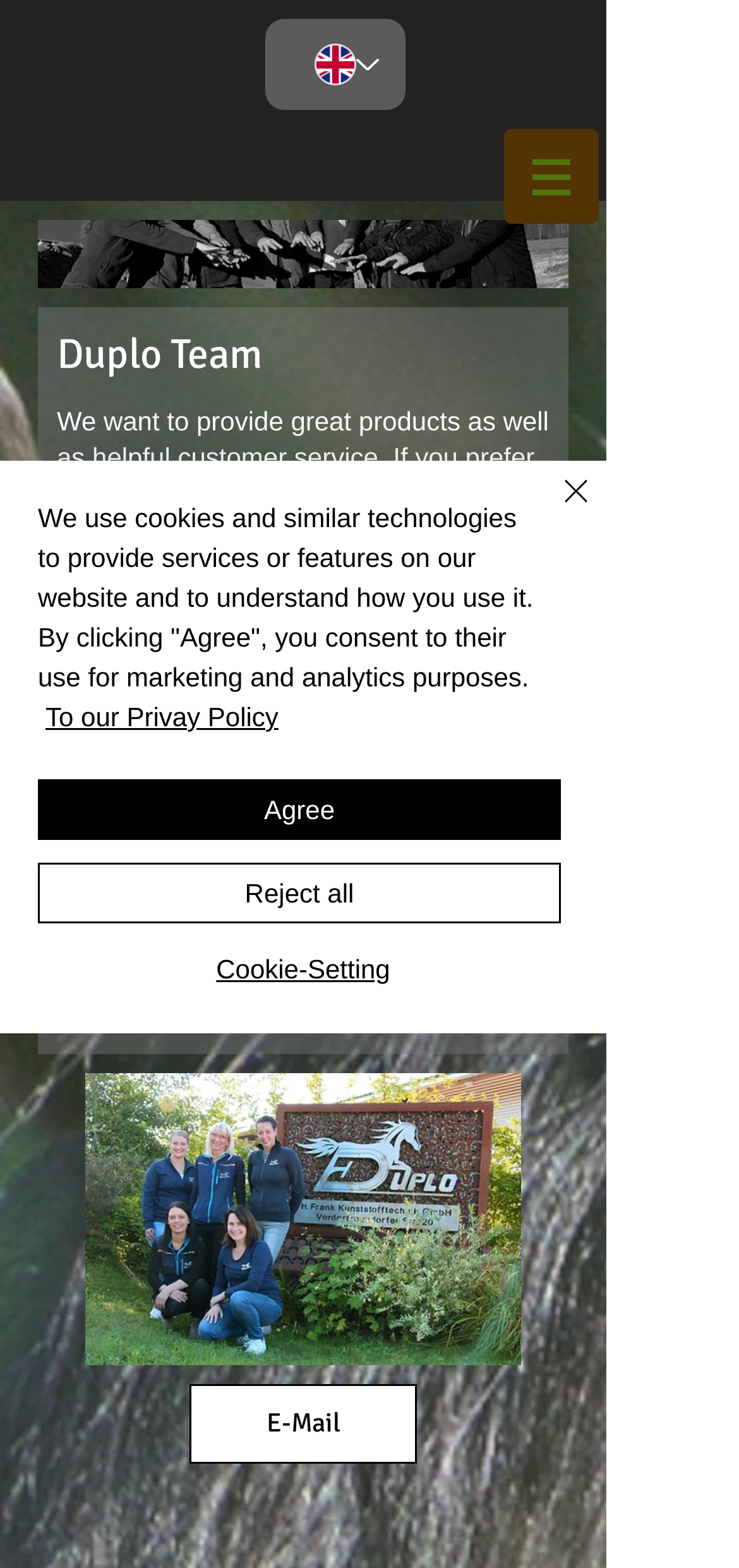What is the location of the company's headquarters?
Refer to the image and offer an in-depth and detailed answer to the question.

The webpage mentions that the main office hours are at the company's headquarters in the Bavarian Forest, Germany, indicating that this is the location of the company's main office.